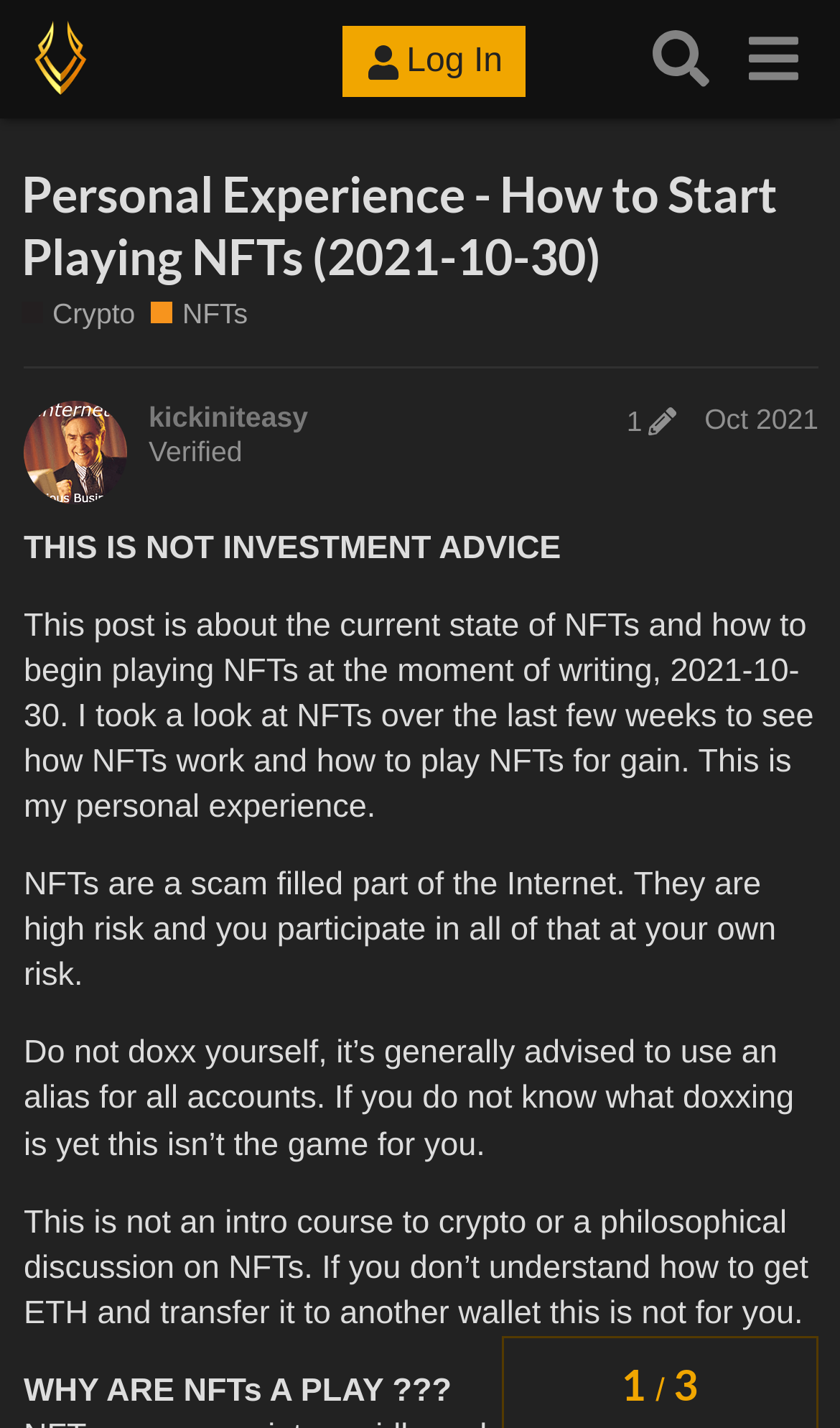Please identify the bounding box coordinates of where to click in order to follow the instruction: "Read the post by 'kickiniteasy'".

[0.177, 0.281, 0.367, 0.305]